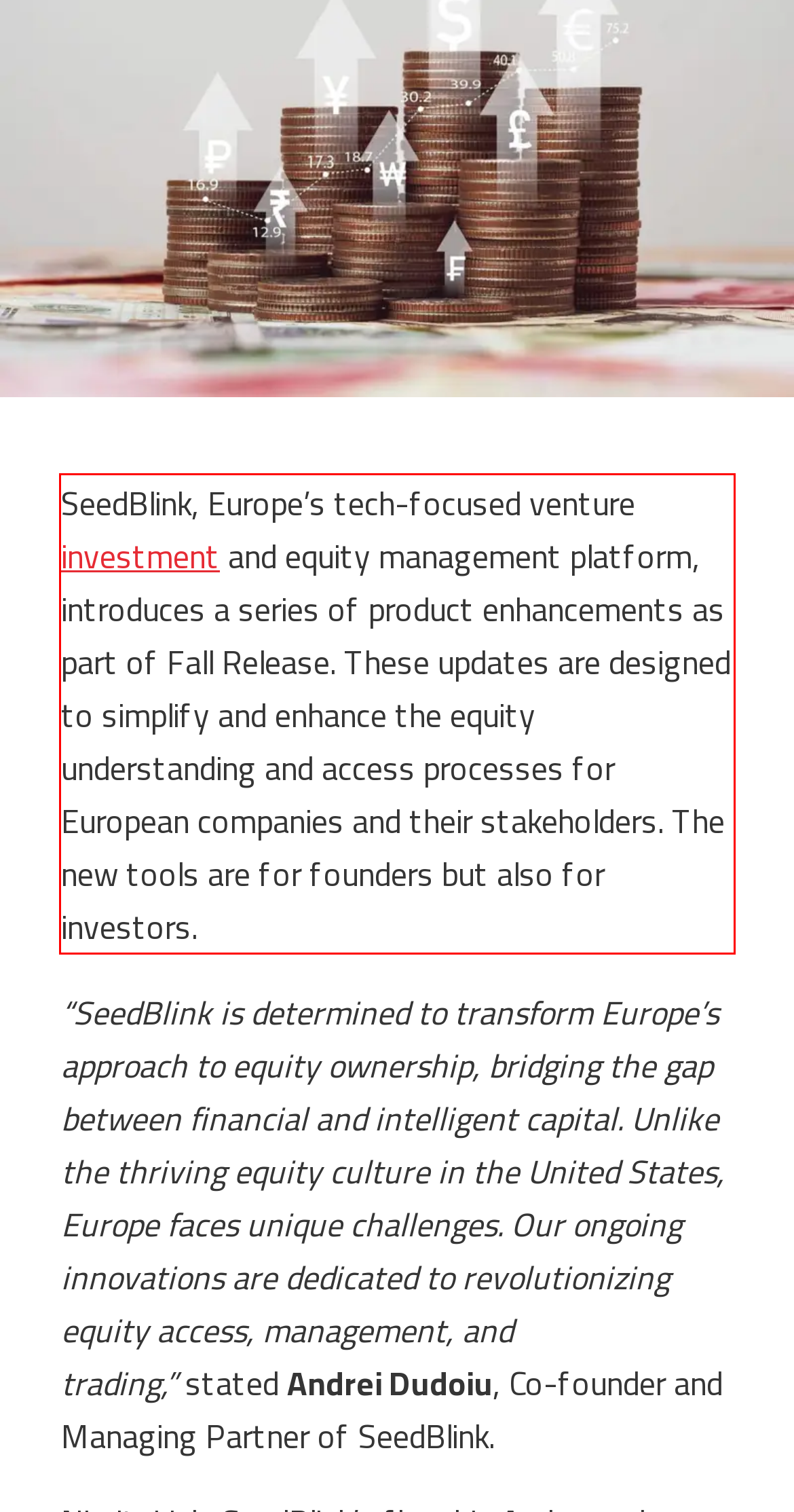Analyze the screenshot of the webpage that features a red bounding box and recognize the text content enclosed within this red bounding box.

SeedBlink, Europe’s tech-focused venture investment and equity management platform, introduces a series of product enhancements as part of Fall Release. These updates are designed to simplify and enhance the equity understanding and access processes for European companies and their stakeholders. The new tools are for founders but also for investors.